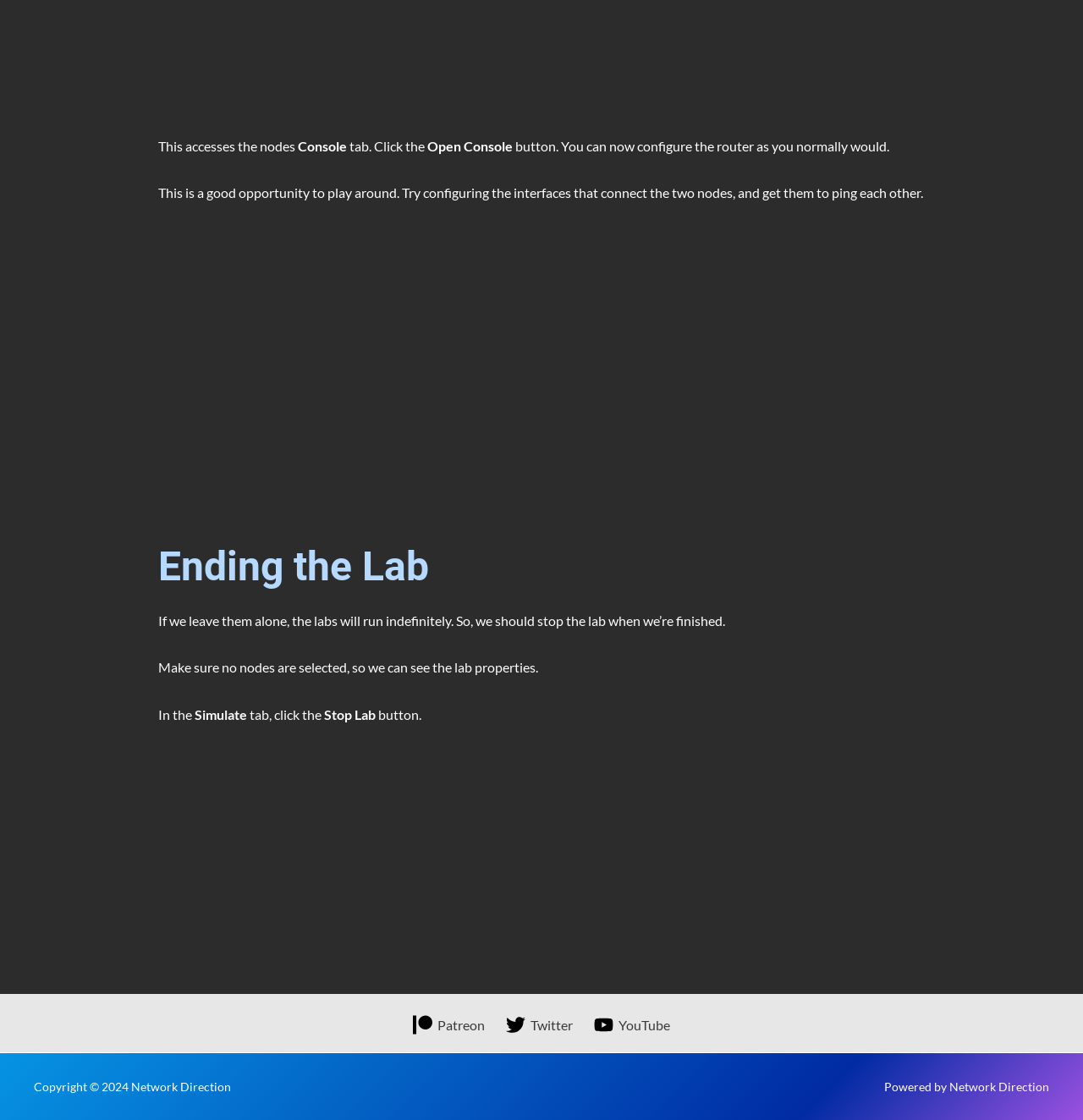What should you do when you're finished with the lab?
Look at the image and answer the question using a single word or phrase.

Stop the lab